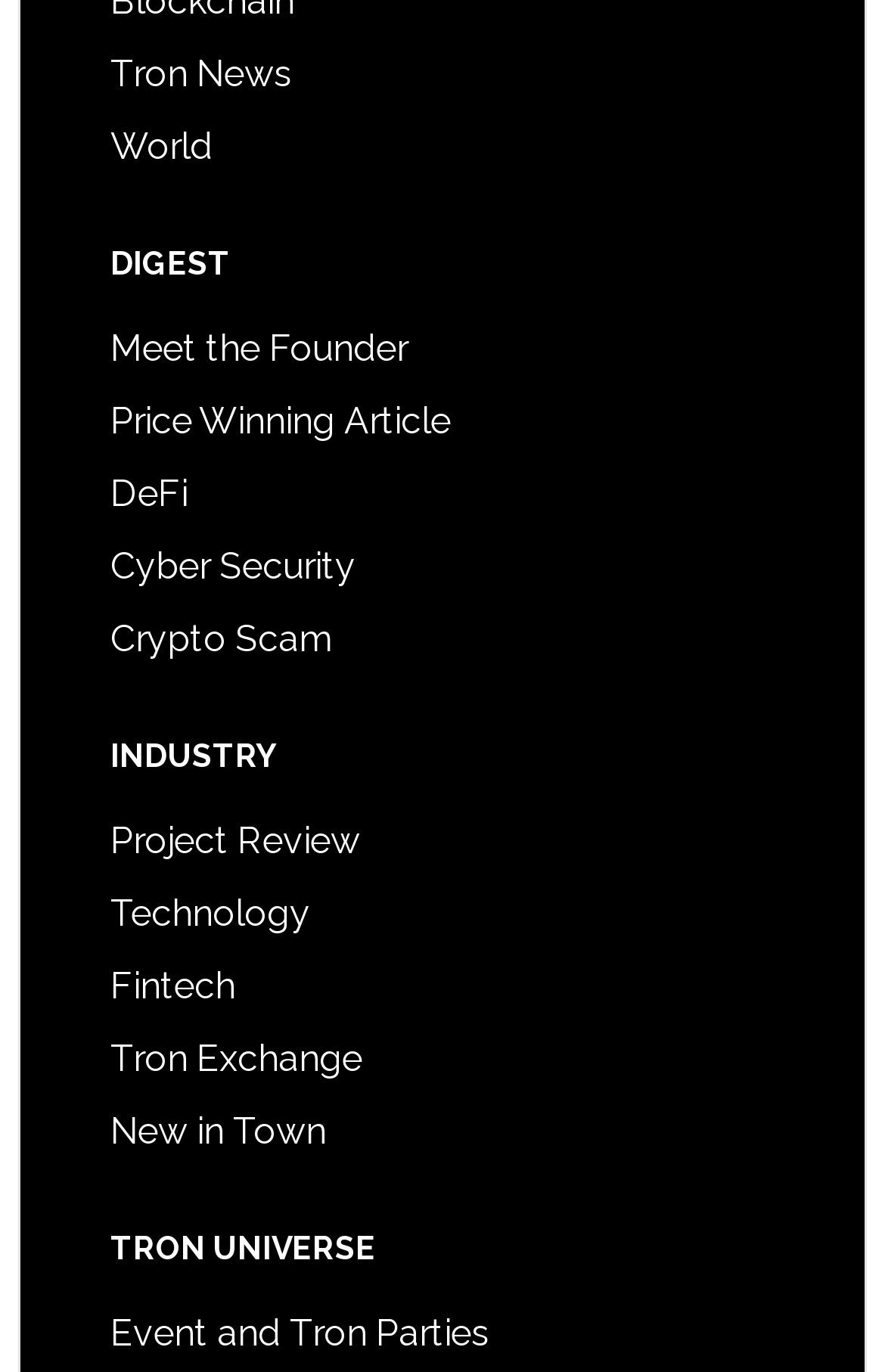Determine the bounding box coordinates of the region I should click to achieve the following instruction: "View Event and Tron Parties". Ensure the bounding box coordinates are four float numbers between 0 and 1, i.e., [left, top, right, bottom].

[0.125, 0.955, 0.553, 0.987]